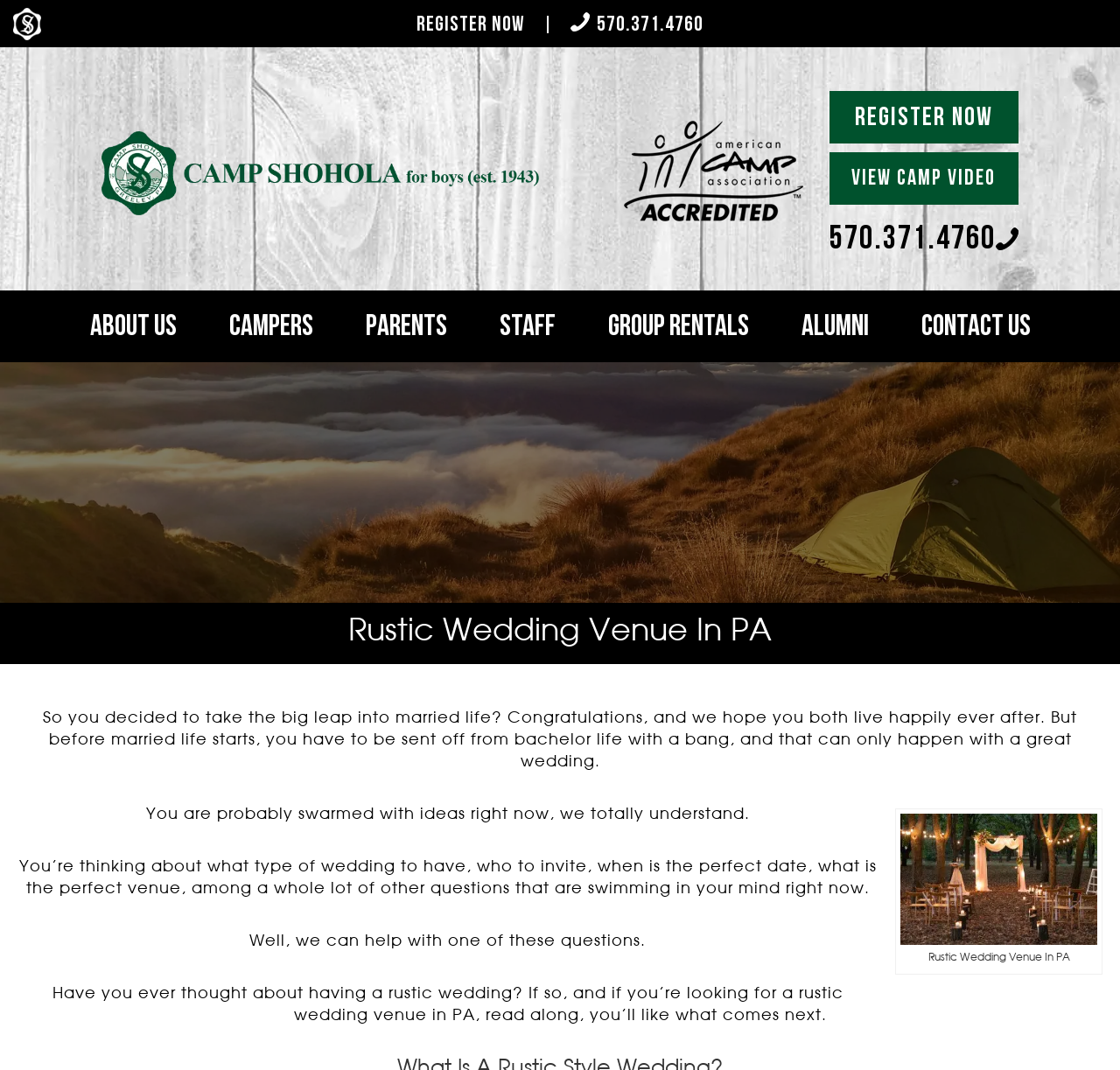Find the bounding box coordinates for the area you need to click to carry out the instruction: "view Premium Membership details". The coordinates should be four float numbers between 0 and 1, indicated as [left, top, right, bottom].

None